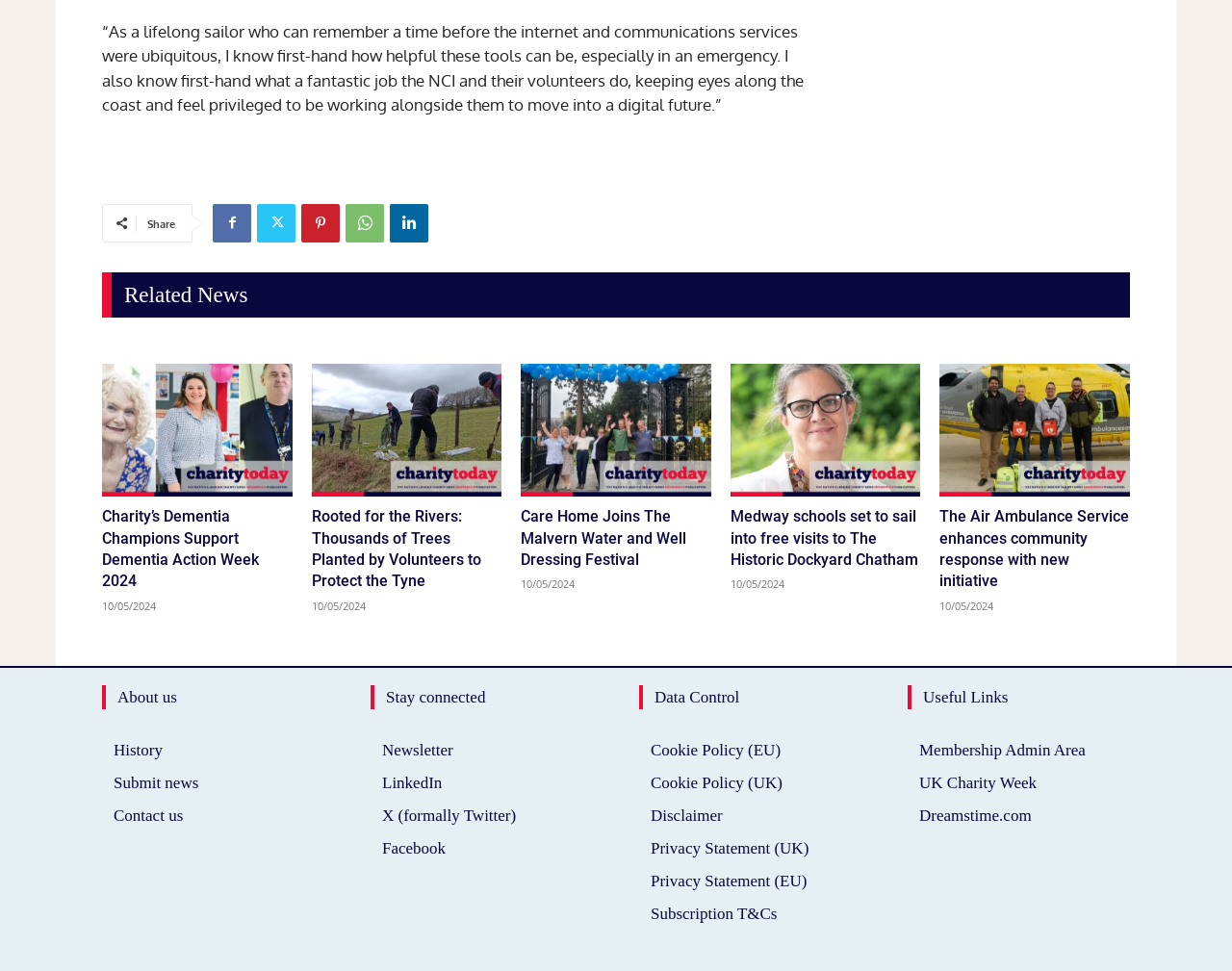Please give a concise answer to this question using a single word or phrase: 
What is the category of the 'Rooted for the Rivers' article?

Related News